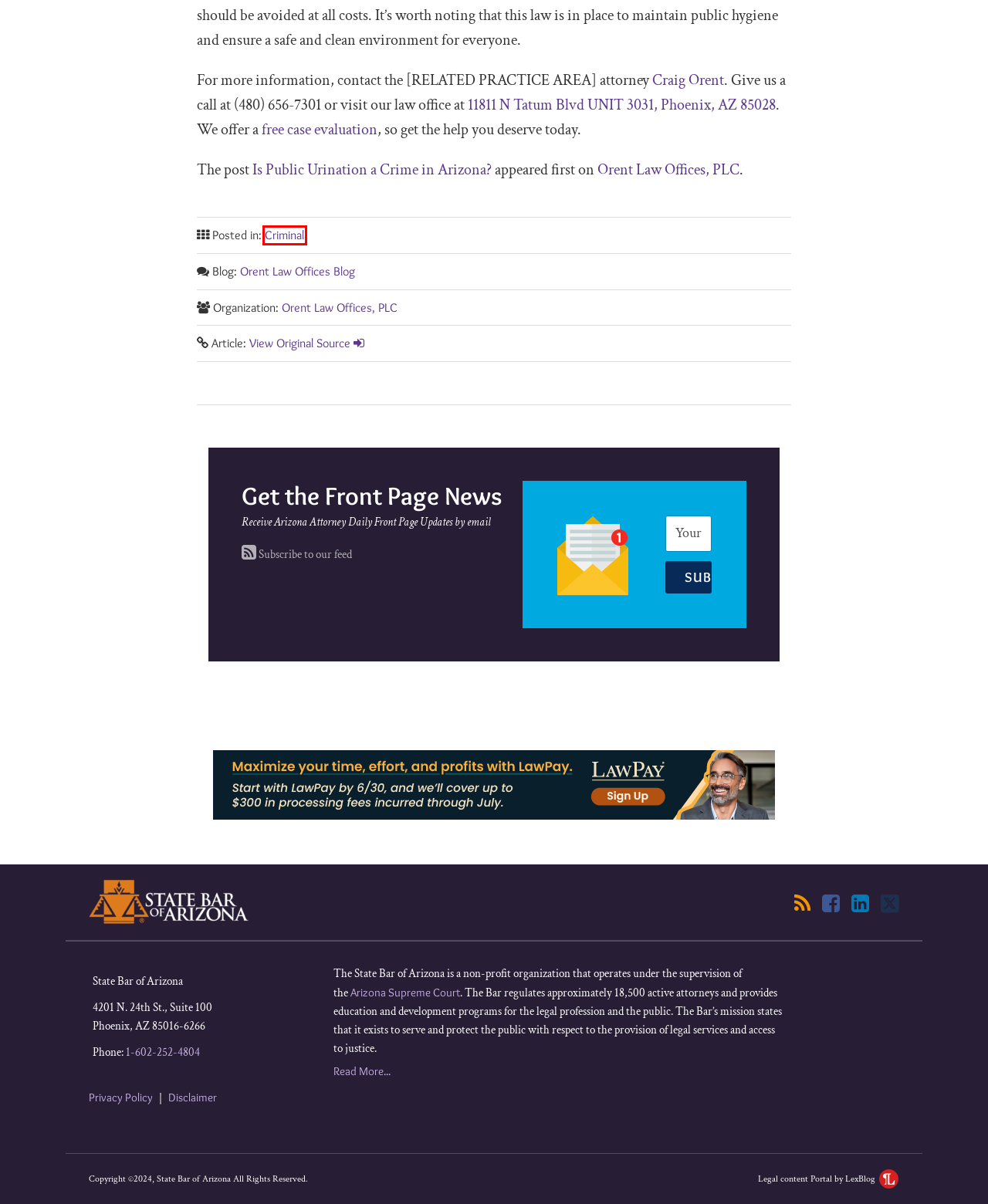Provided is a screenshot of a webpage with a red bounding box around an element. Select the most accurate webpage description for the page that appears after clicking the highlighted element. Here are the candidates:
A. Criminal | Arizona Attorney Daily
B. Phoenix Criminal Defense Attorney | Orent Law Offices
C. Comments on: Is Public Urination a Crime in Arizona?
D. Contact our Phoenix Criminal Defense Law Firm | Criminal Lawyer Near You | Orent Law Offices, PLC
E. Meet Phoenix Criminal Defense Attorney Craig Orent | Orent Law Offices
F. Orent Law Offices, PLC Archives | Arizona Attorney Daily
G. Is Public Urination a Crime in Arizona? - Orent Law Offices, PLC
H. Disclaimer | Arizona Attorney Daily

A